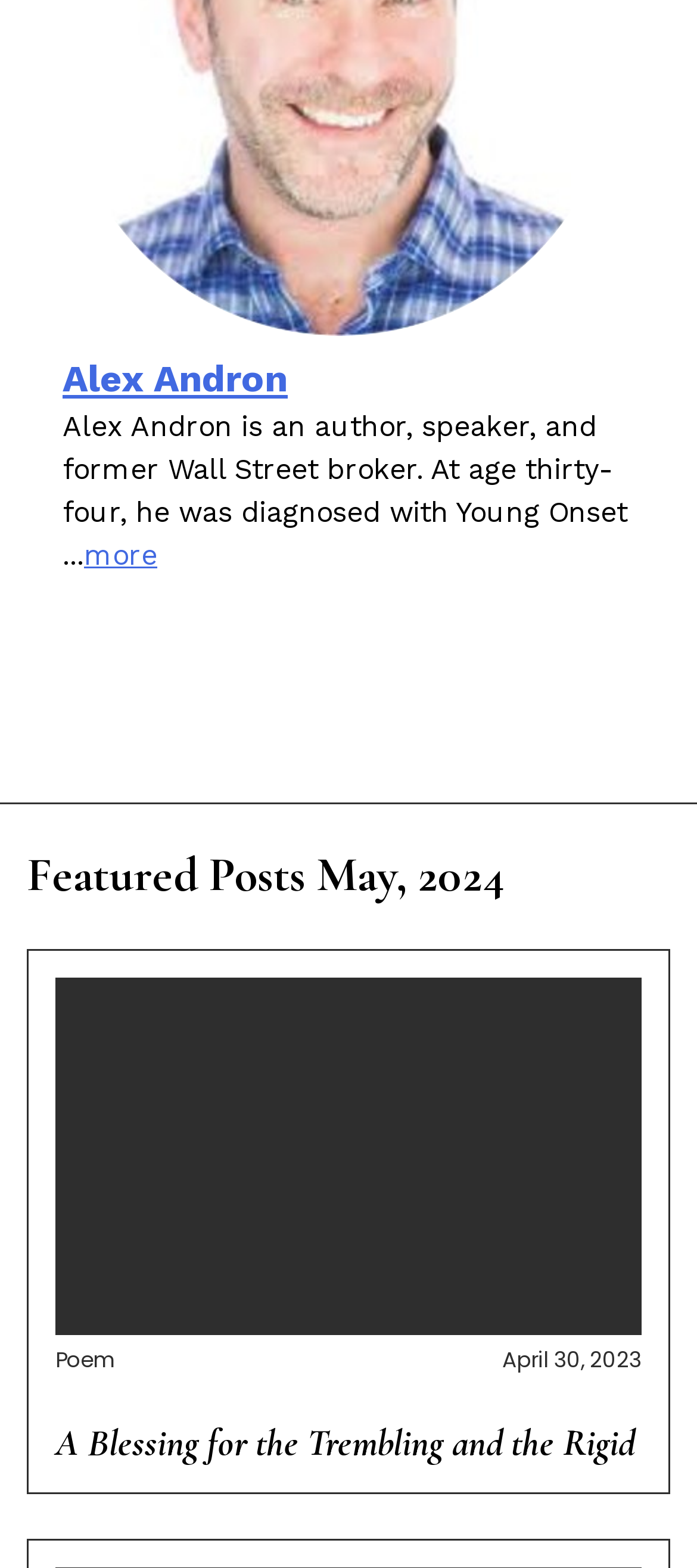How many posts are featured on this webpage? Analyze the screenshot and reply with just one word or a short phrase.

One